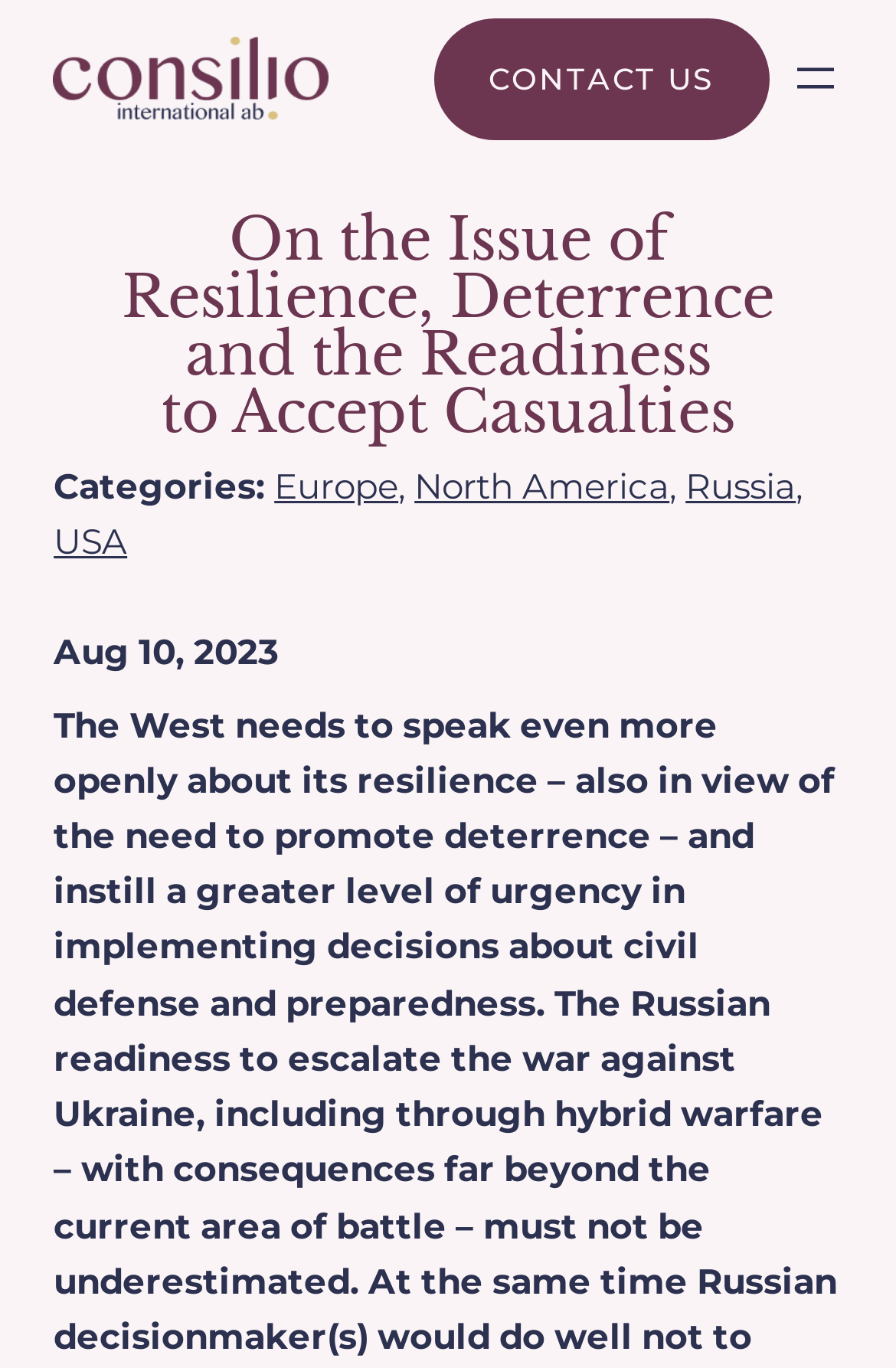Give a detailed overview of the webpage's appearance and contents.

The webpage appears to be an article or blog post from Consilio International AB, with a focus on the topic of resilience, deterrence, and the readiness to accept casualties. 

At the top left of the page, there is a link to the Consilio International AB website, accompanied by an image of the same name. 

On the top right, there is a navigation menu labeled "Navigering" with an "Open menu" button. 

Below the navigation menu, there is a prominent link to "CONTACT US" in the middle of the page. 

The main content of the page is headed by a title "On the Issue of Resilience, Deterrence and the Readiness to Accept Casualties", which spans almost the entire width of the page. 

Underneath the title, there is a section labeled "Categories:" with links to various geographic regions, including Europe, North America, Russia, and the USA. 

To the right of the categories section, there is a date "Aug 10, 2023" indicating when the article was published.